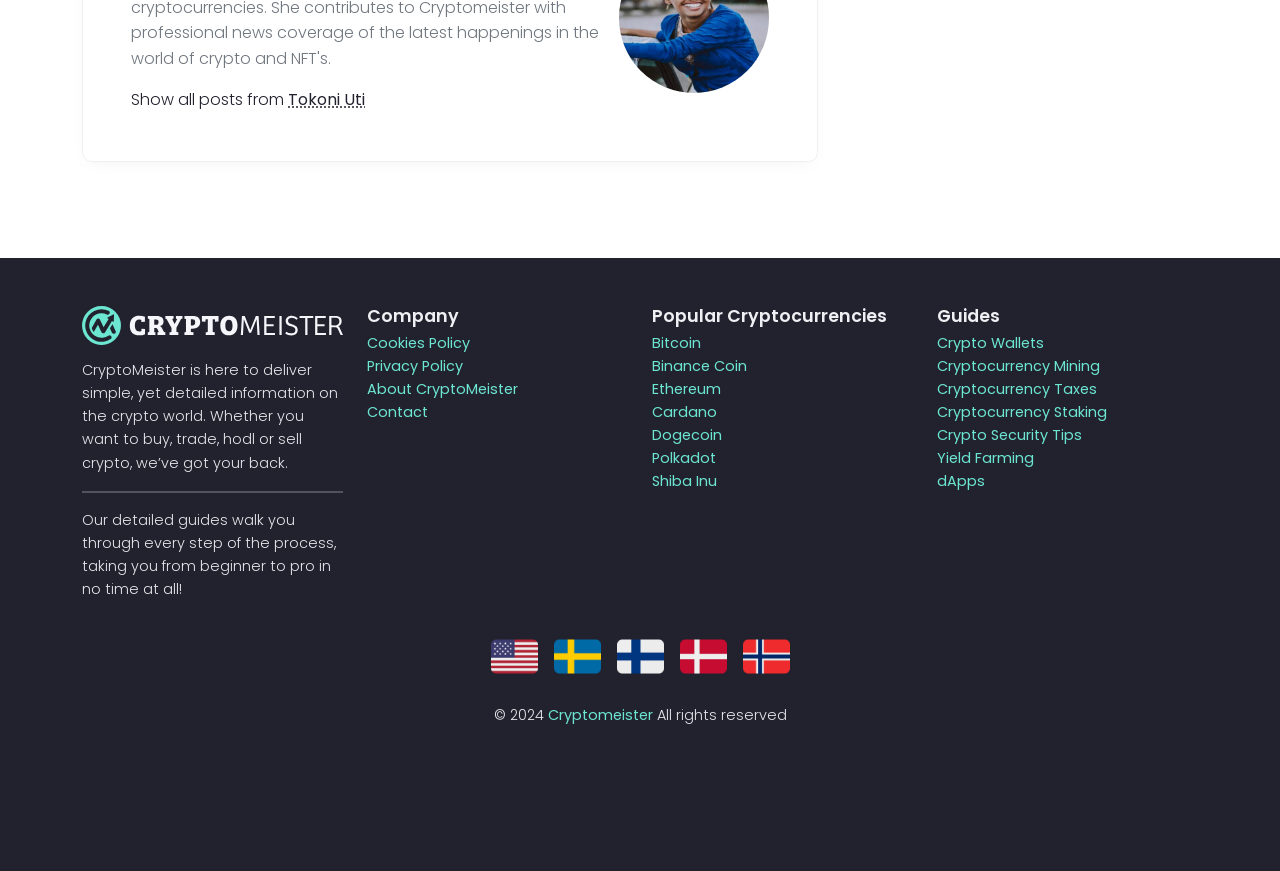Please mark the bounding box coordinates of the area that should be clicked to carry out the instruction: "Check the phone number".

None